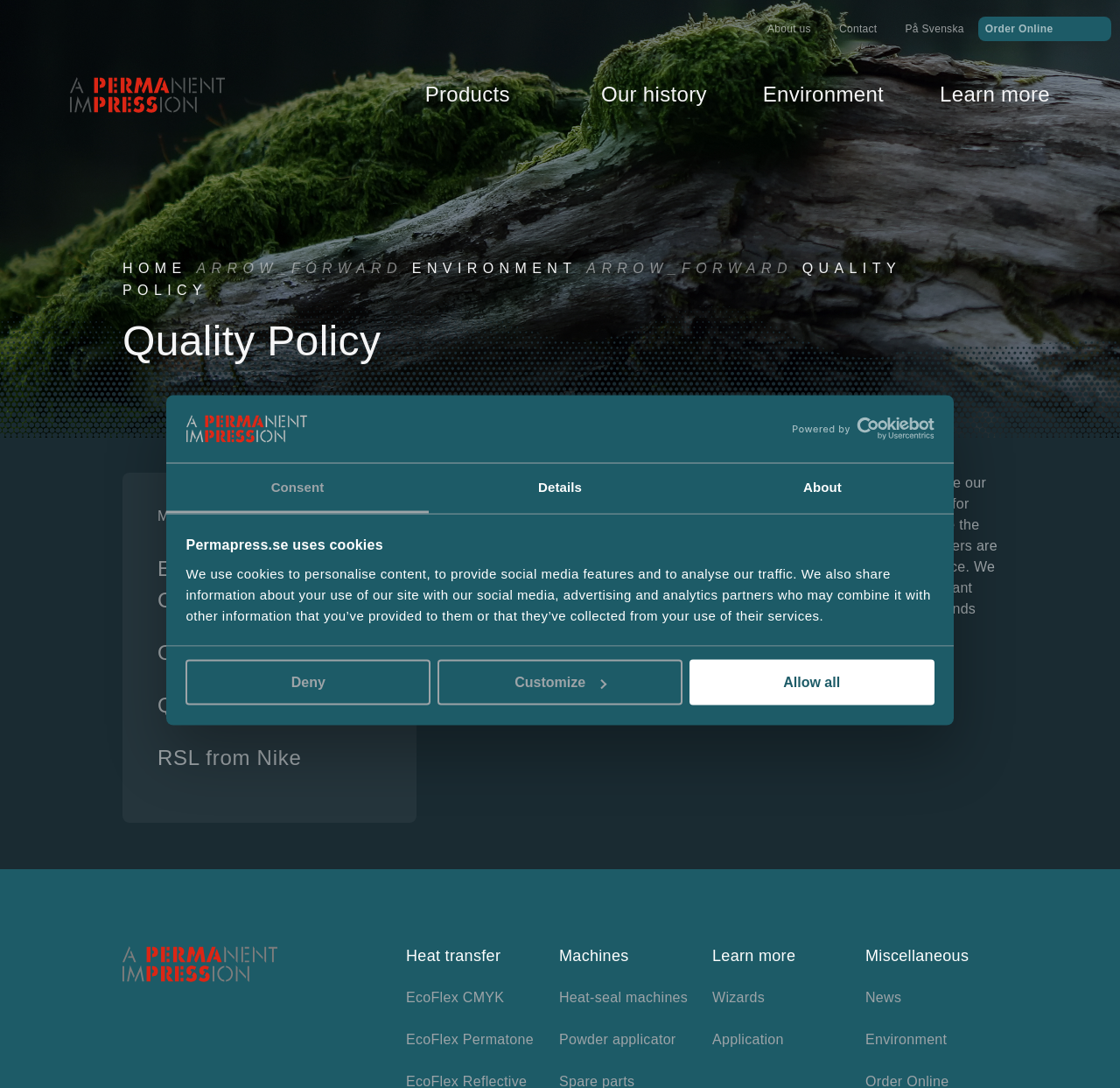Using the format (top-left x, top-left y, bottom-right x, bottom-right y), and given the element description, identify the bounding box coordinates within the screenshot: RSL from Nike

[0.141, 0.685, 0.269, 0.707]